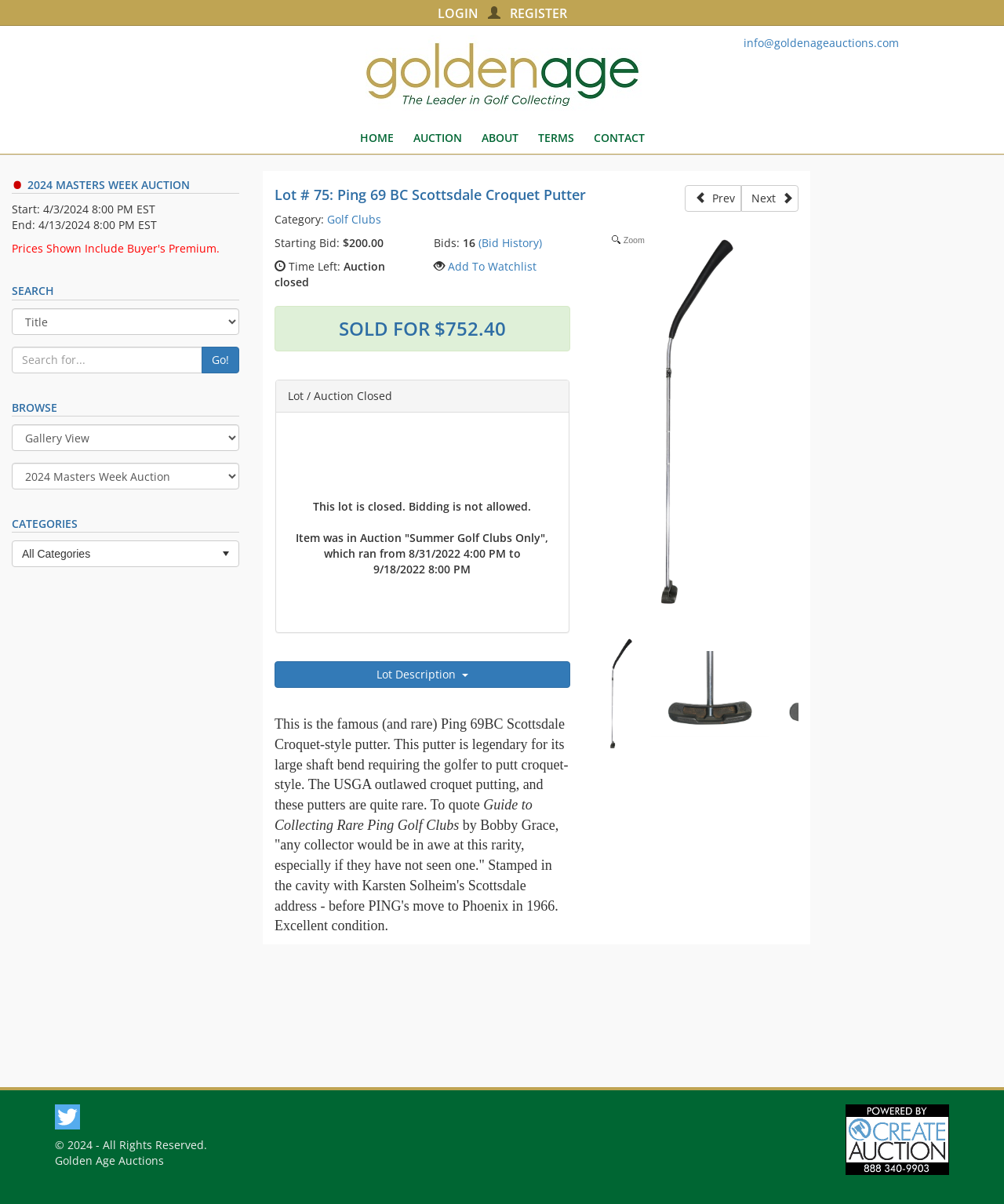Show the bounding box coordinates of the region that should be clicked to follow the instruction: "log in."

[0.429, 0.004, 0.482, 0.018]